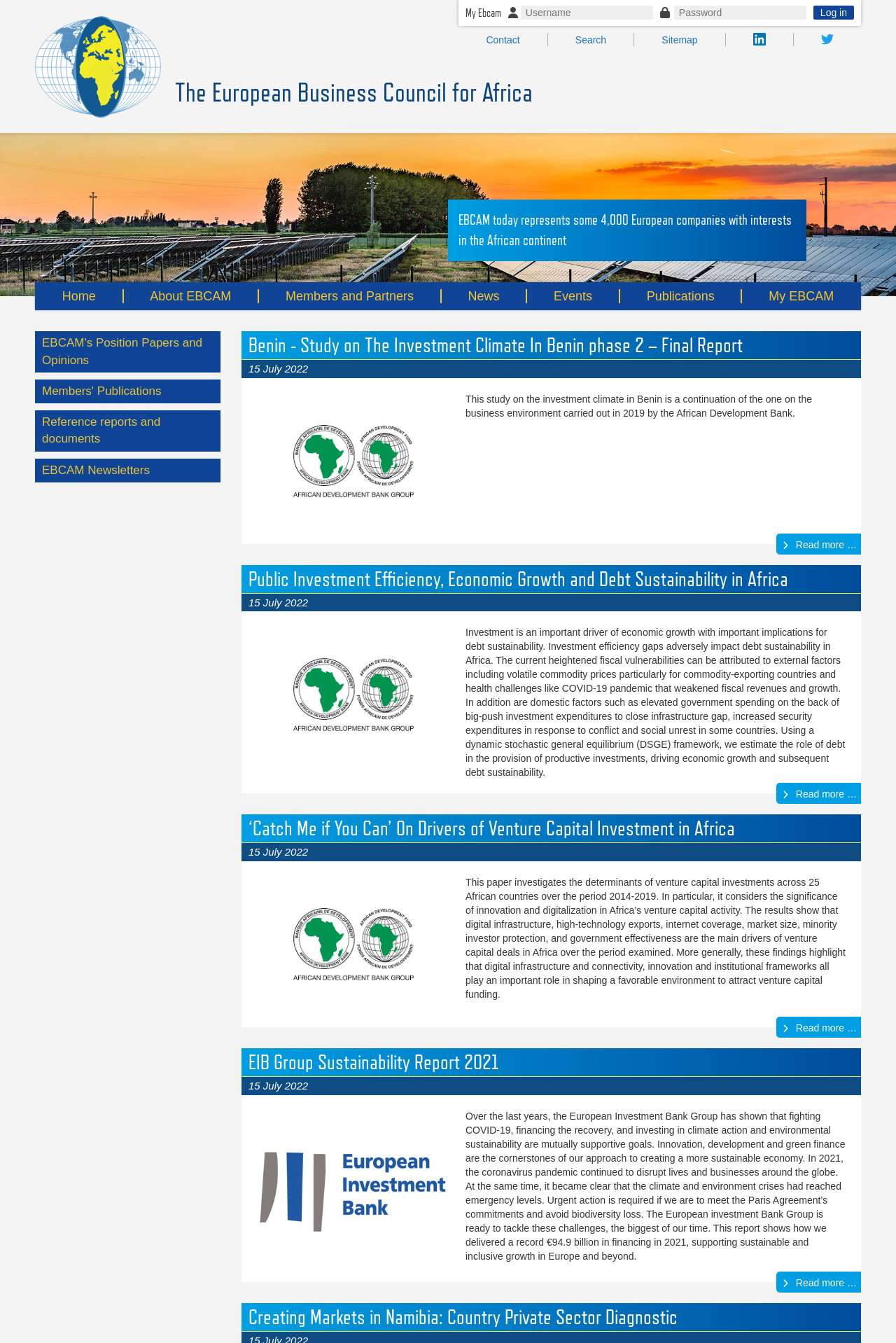Please specify the bounding box coordinates of the clickable region to carry out the following instruction: "Subscribe to the newsletter". The coordinates should be four float numbers between 0 and 1, in the format [left, top, right, bottom].

None